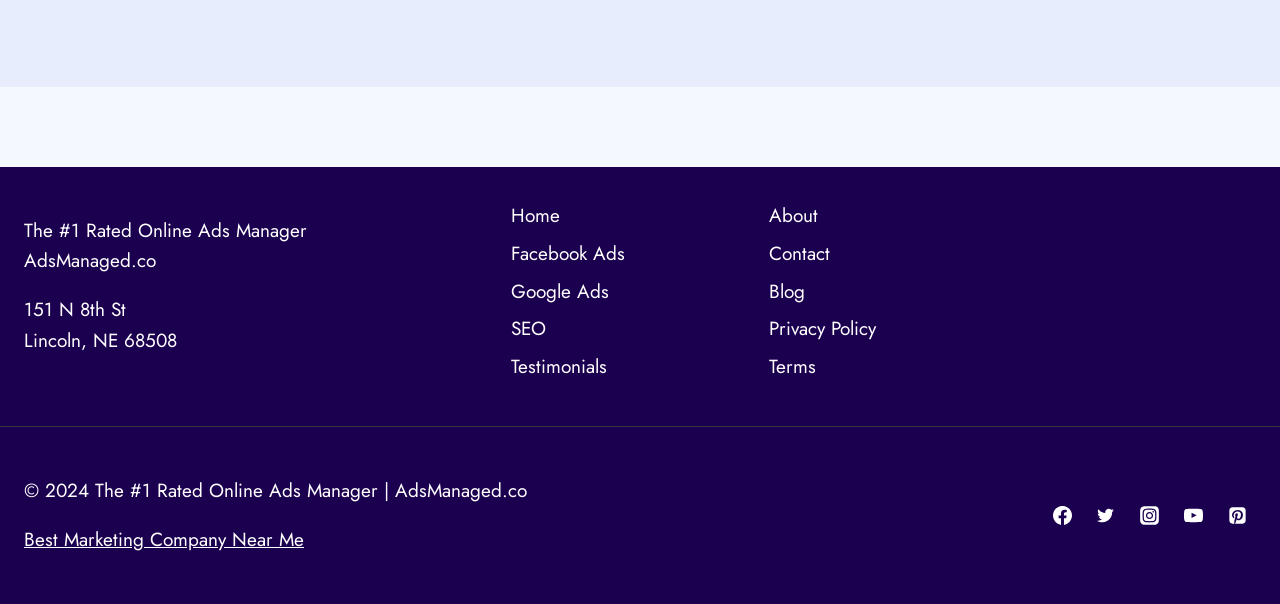Please determine the bounding box coordinates for the UI element described as: "Arty’s Community Corner".

None